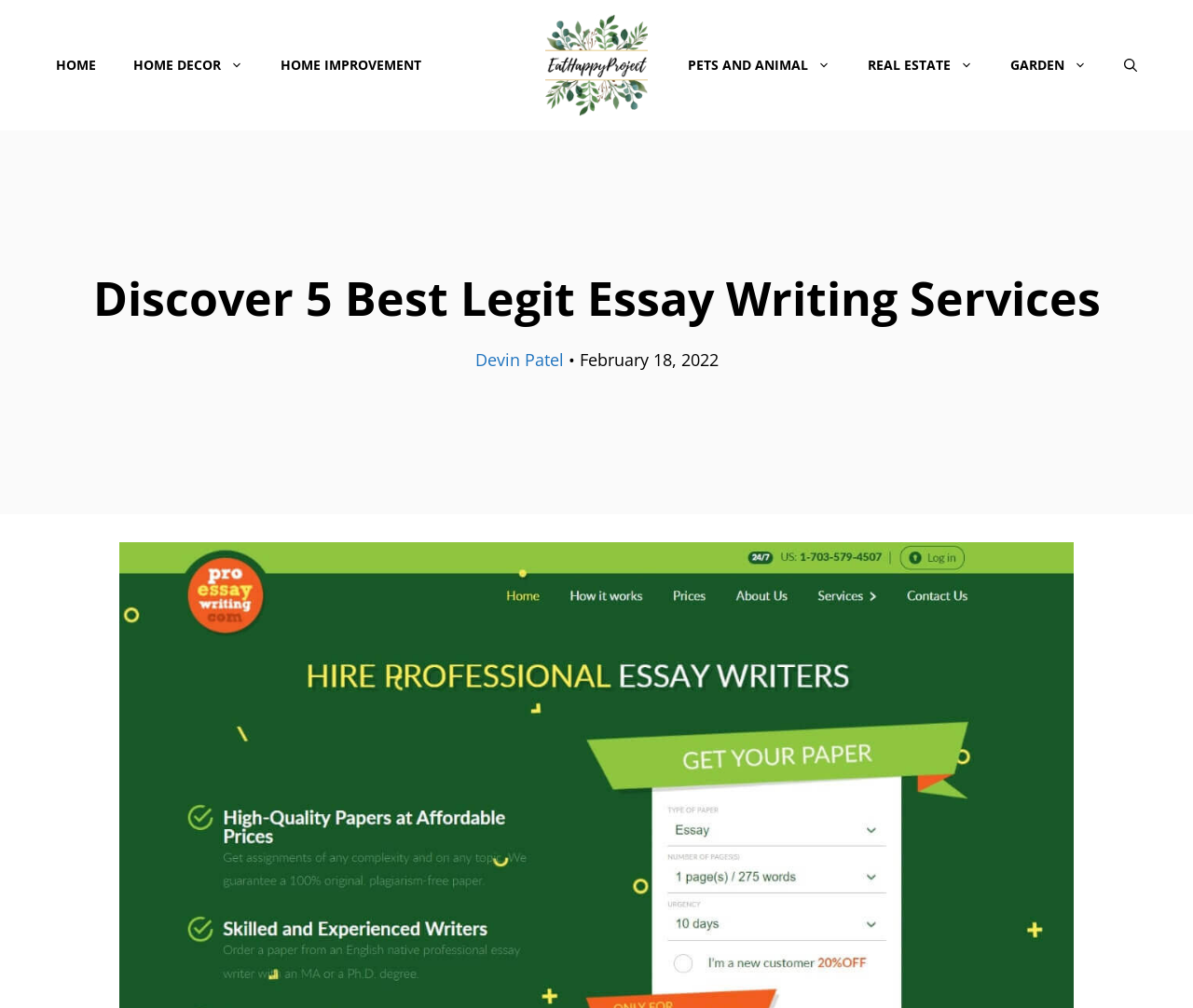Use a single word or phrase to respond to the question:
What is the name of the website?

EatHappyProject